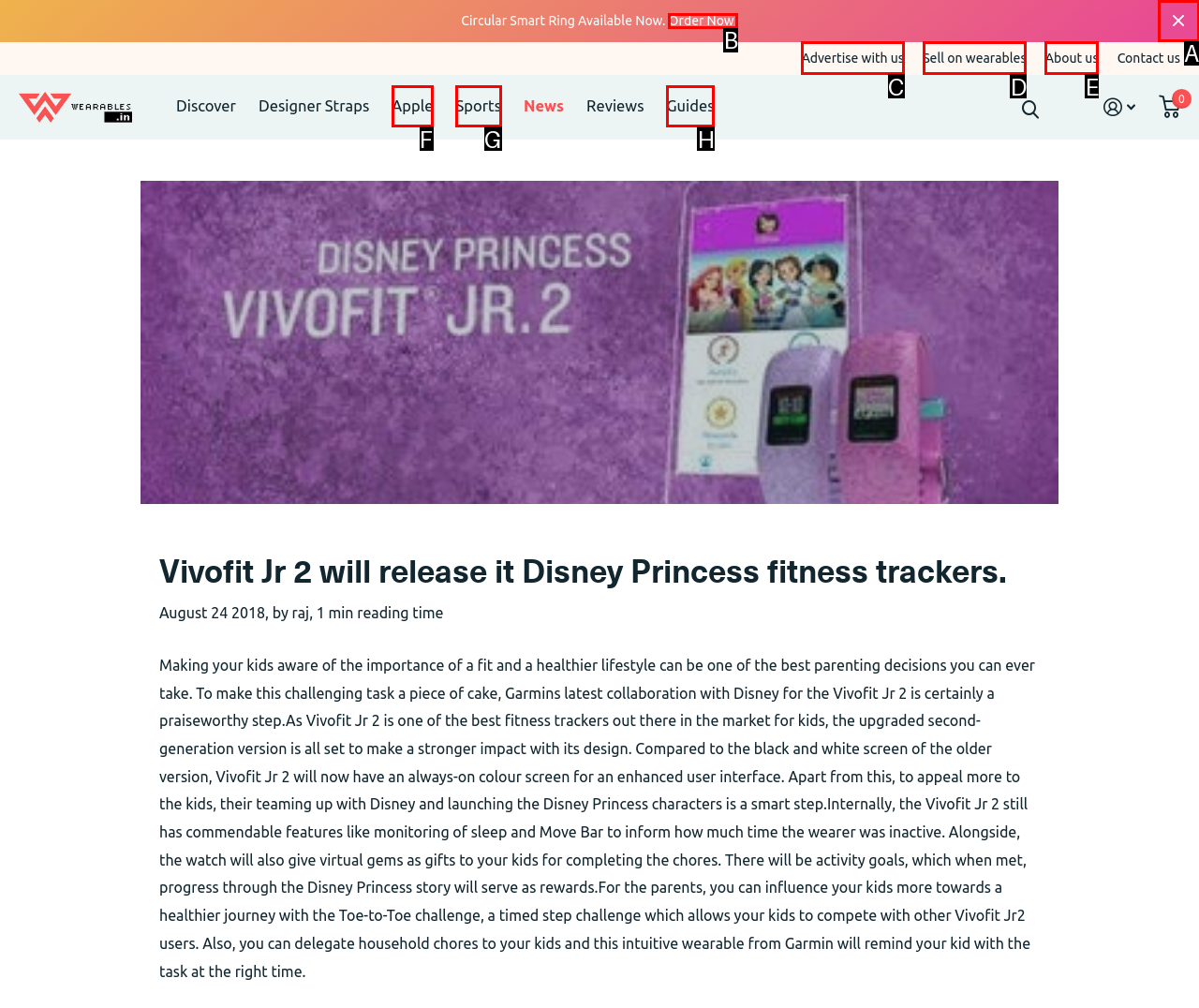Which UI element matches this description: Sell on wearables?
Reply with the letter of the correct option directly.

D